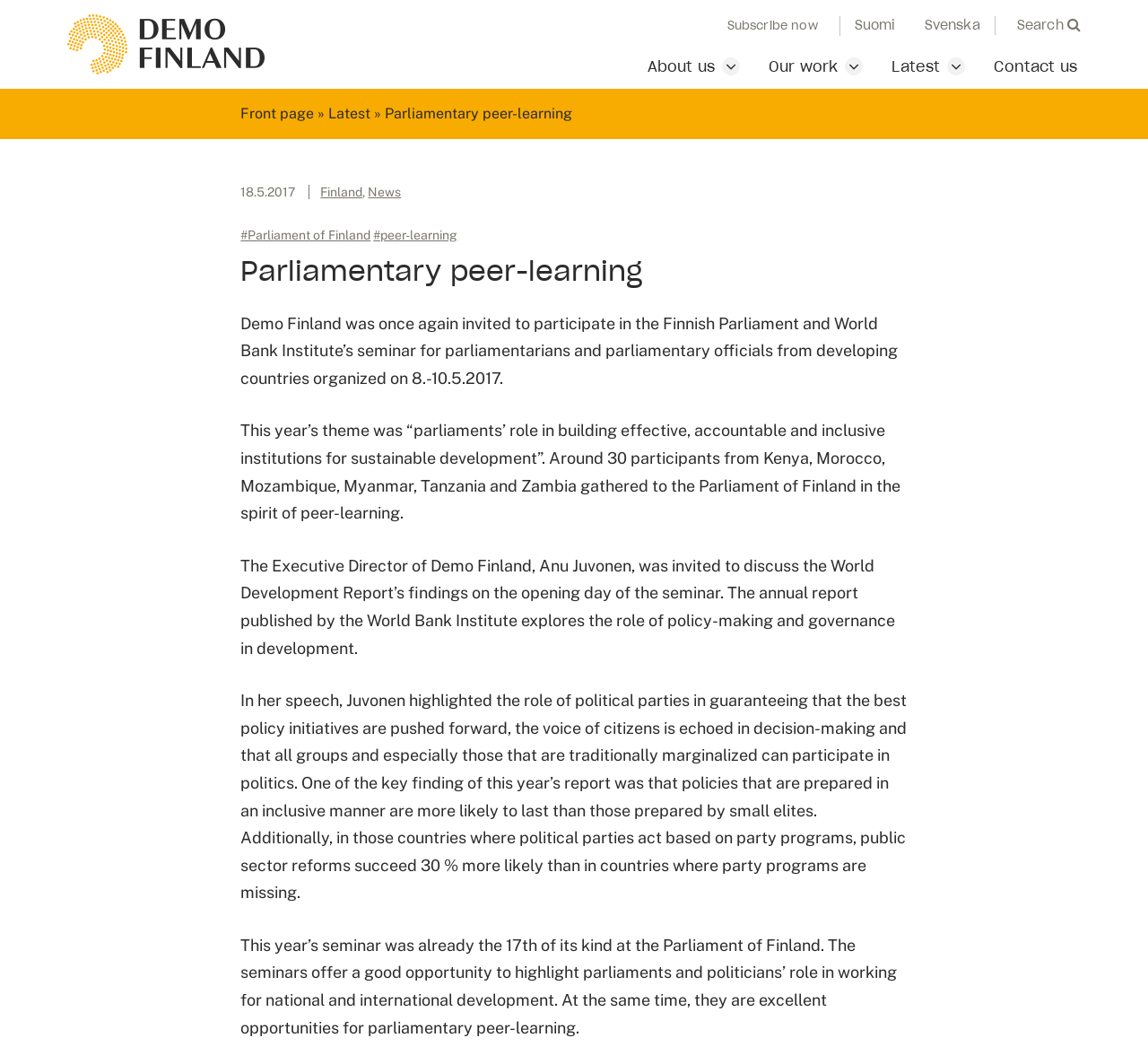Find the bounding box coordinates of the element to click in order to complete this instruction: "Learn more about Demo Finland". The bounding box coordinates must be four float numbers between 0 and 1, denoted as [left, top, right, bottom].

[0.059, 0.033, 0.23, 0.049]